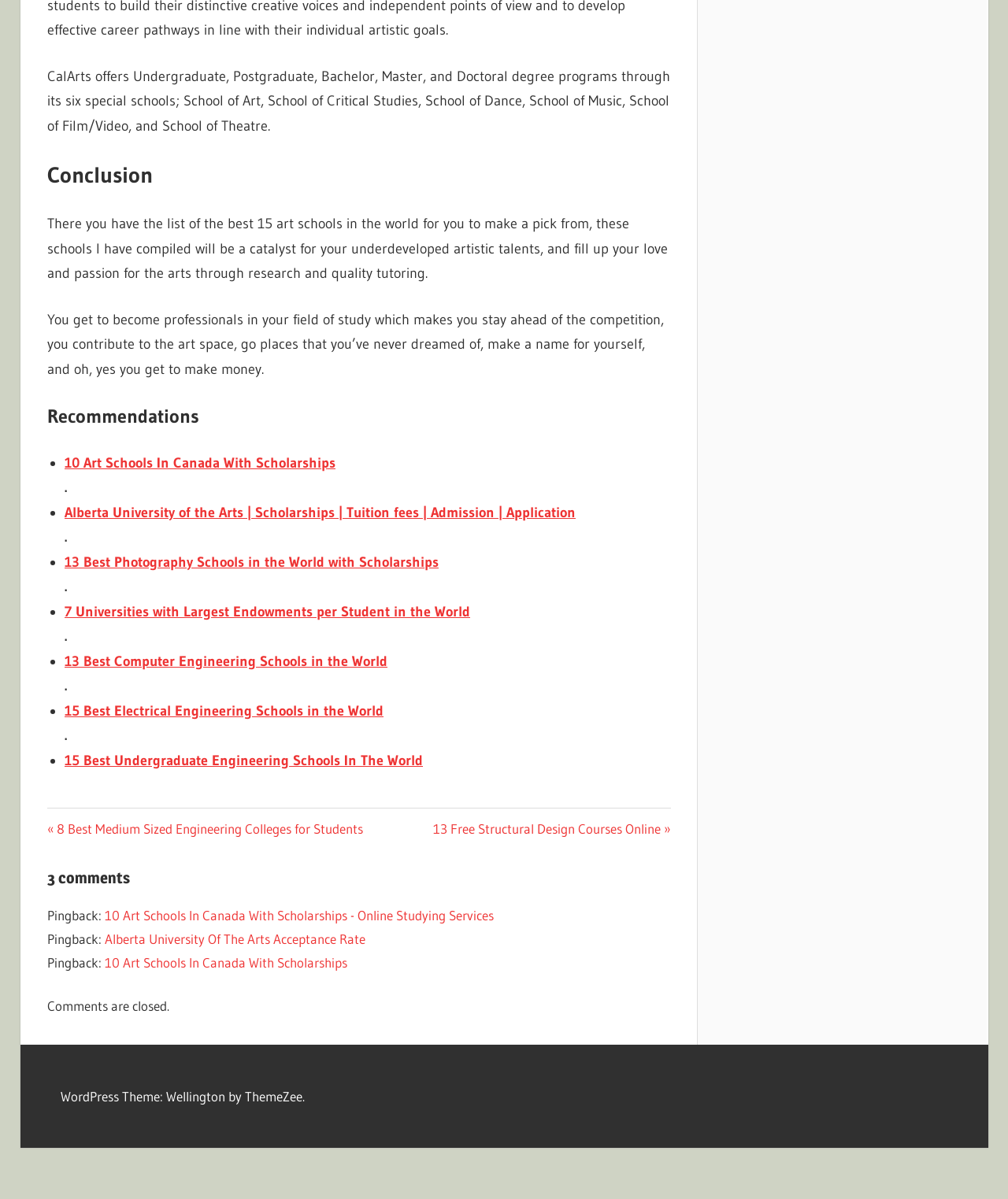Using the provided description: "Art Schools In The World", find the bounding box coordinates of the corresponding UI element. The output should be four float numbers between 0 and 1, in the format [left, top, right, bottom].

[0.046, 0.708, 0.098, 0.772]